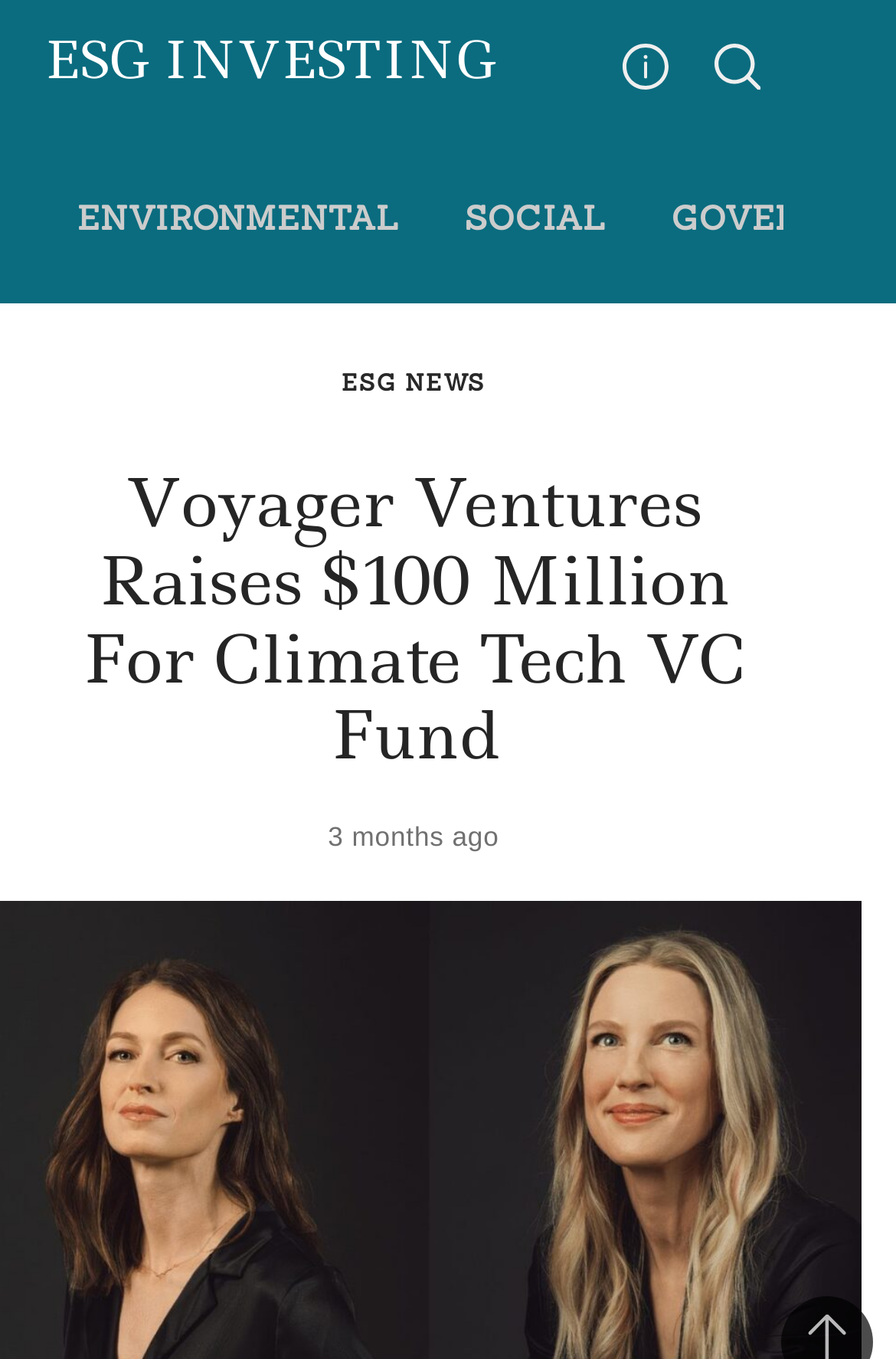Find the primary header on the webpage and provide its text.

Voyager Ventures Raises $100 Million For Climate Tech VC Fund